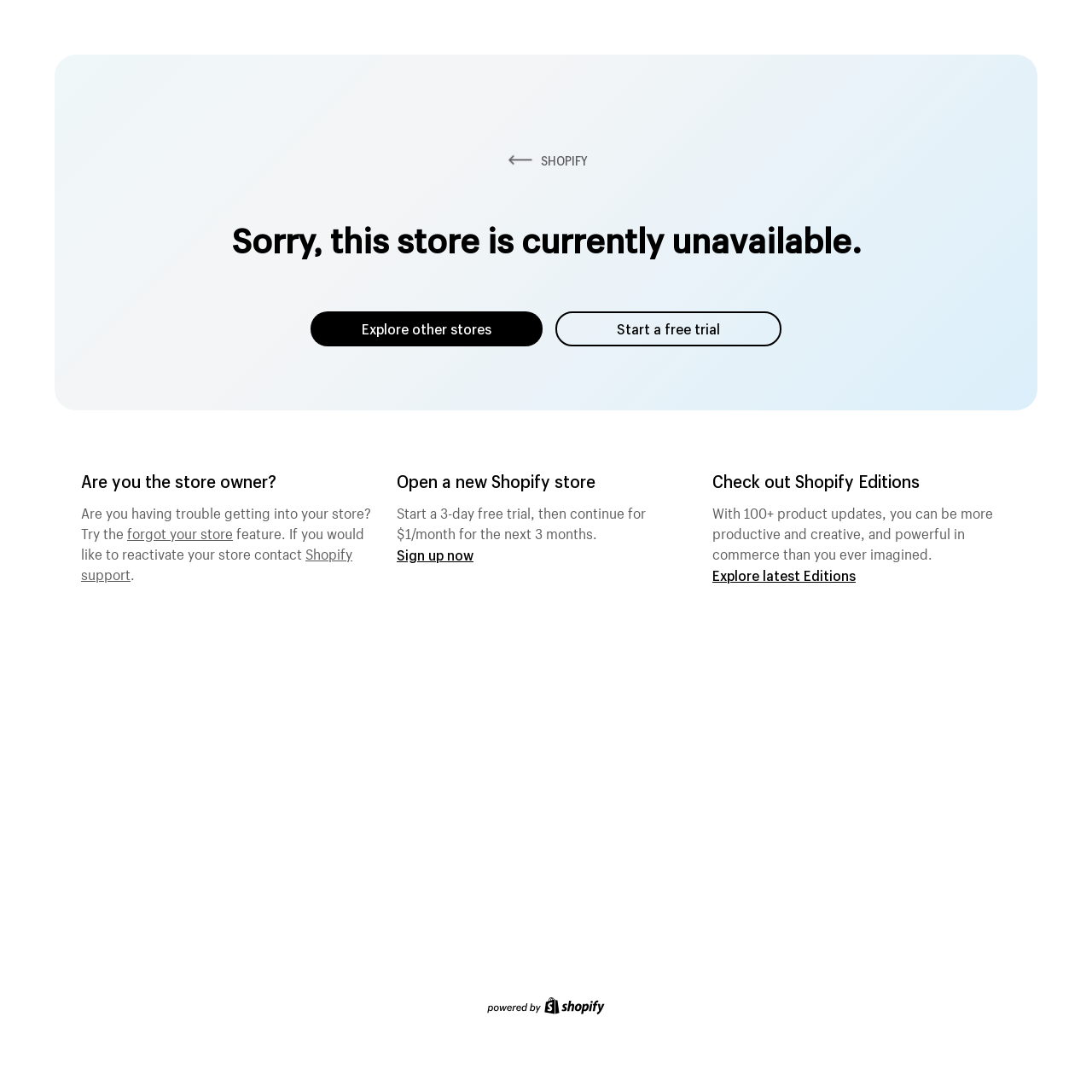Identify the bounding box coordinates for the UI element described as: "SHOPIFY".

[0.462, 0.14, 0.538, 0.155]